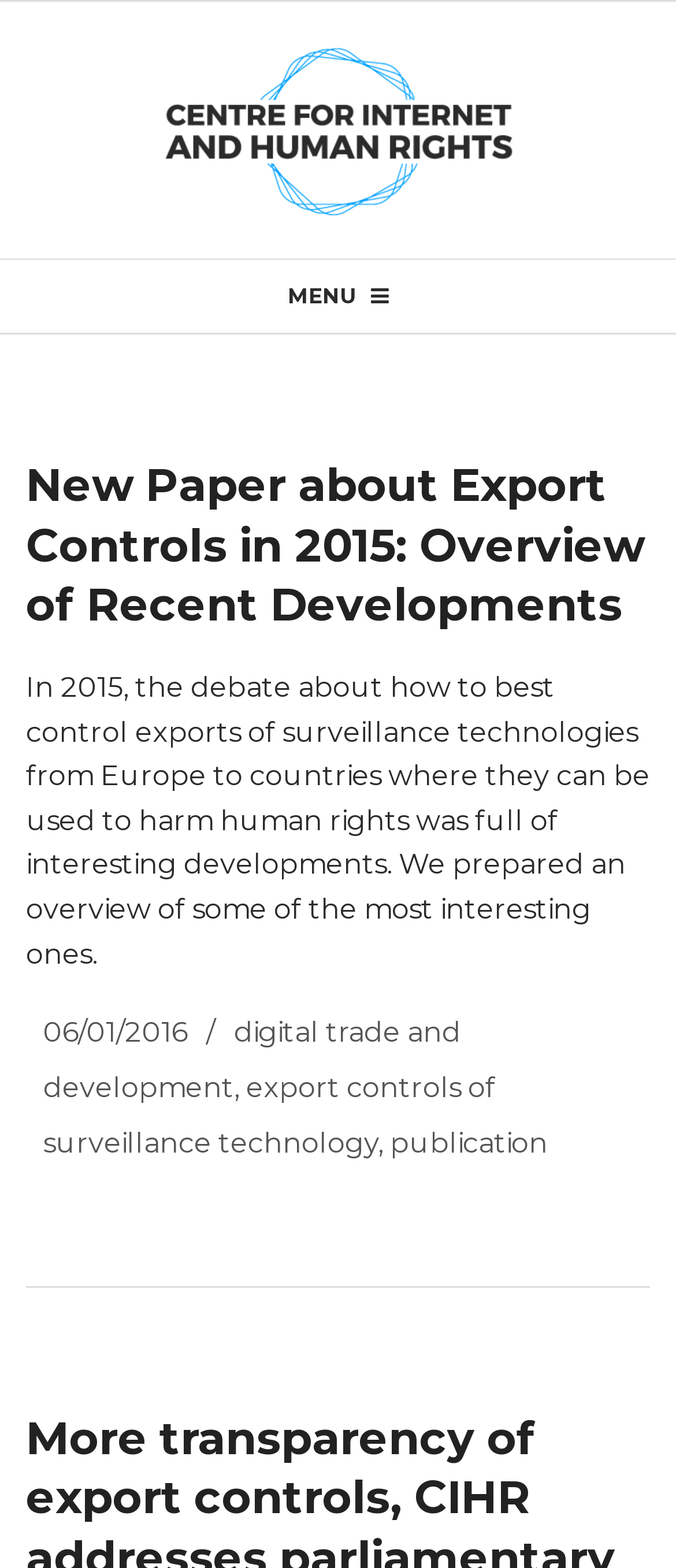Predict the bounding box of the UI element based on this description: "export controls of surveillance technology".

[0.064, 0.684, 0.733, 0.74]